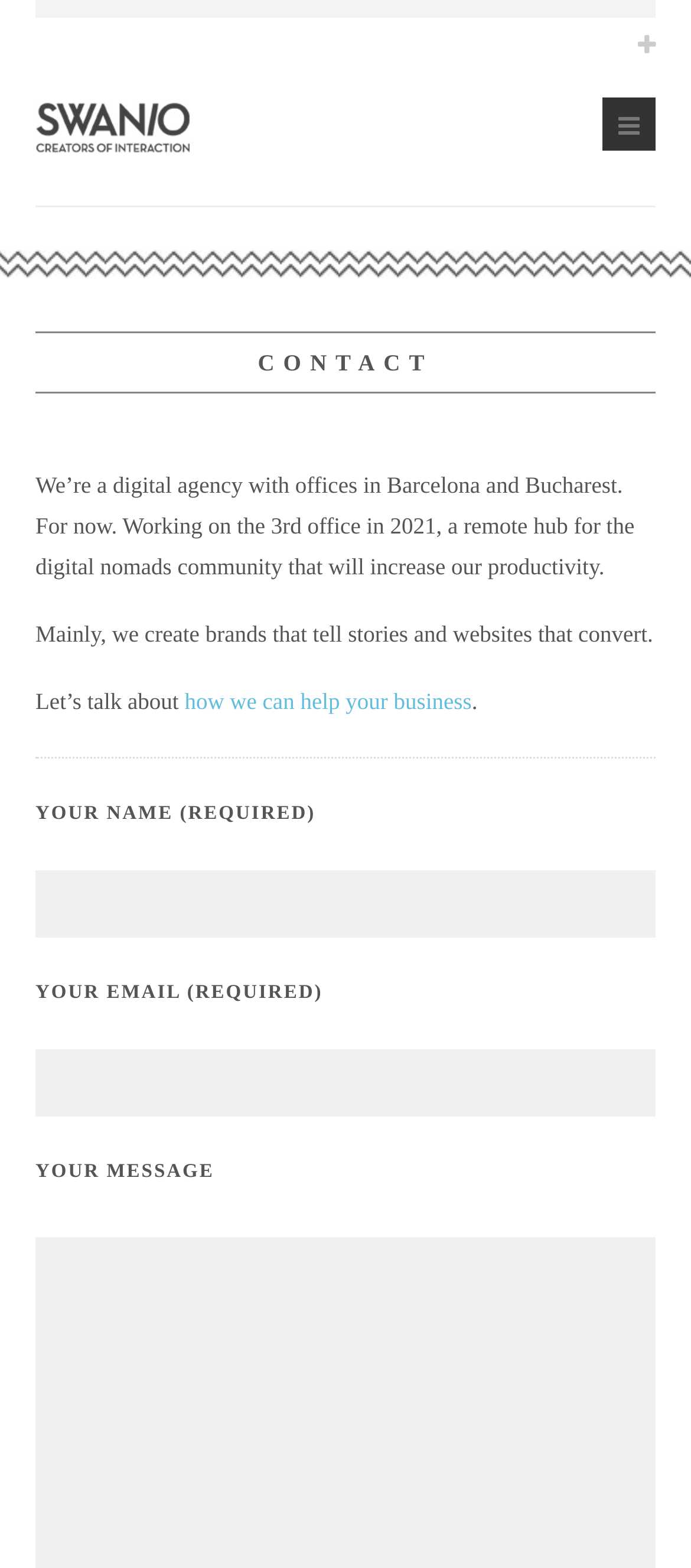Could you please study the image and provide a detailed answer to the question:
What is the purpose of the website according to SWANIO?

The webpage states 'we create brands that tell stories and websites that convert', indicating that the purpose of the website is to convert, likely referring to converting visitors into customers.